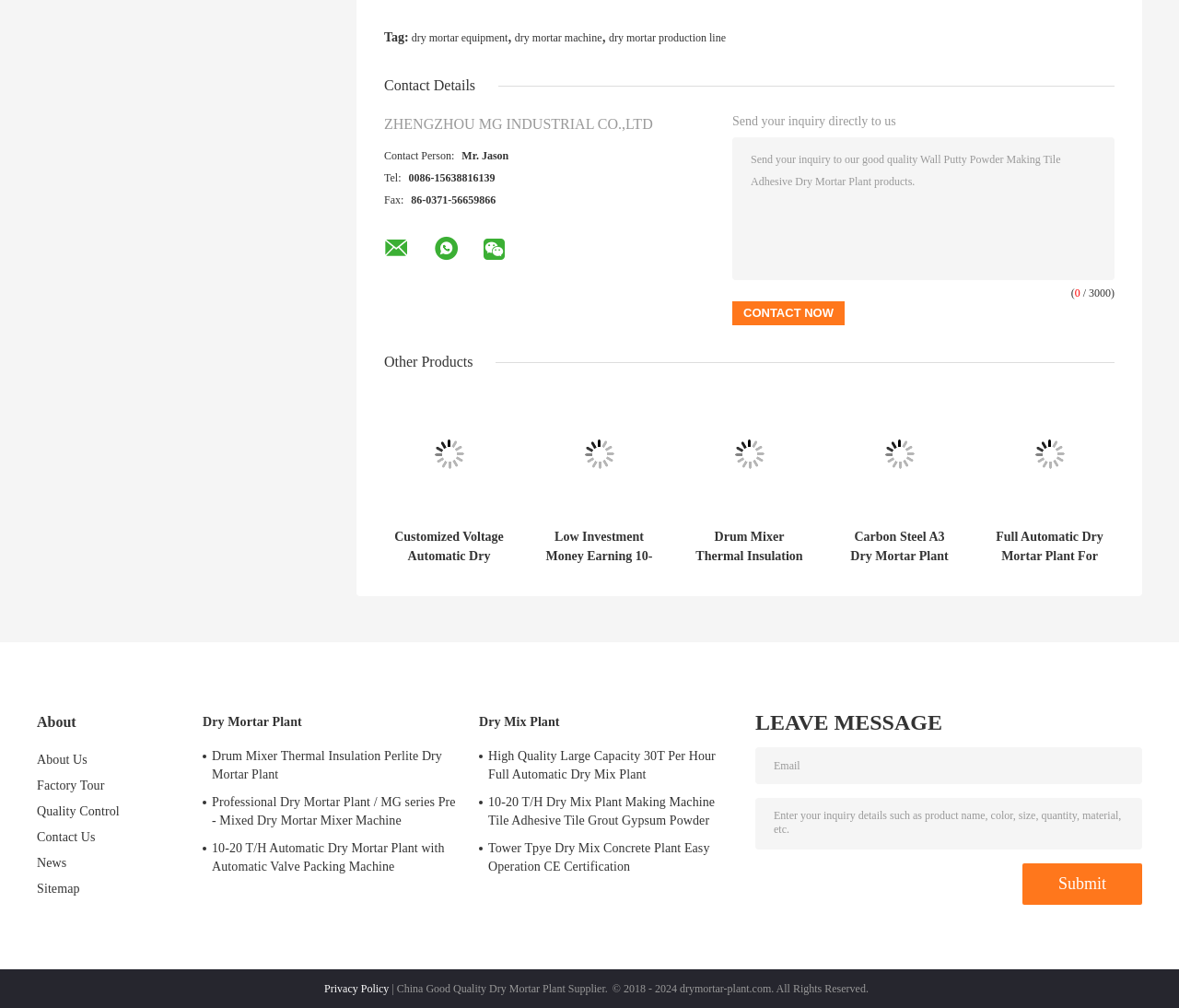Please mark the clickable region by giving the bounding box coordinates needed to complete this instruction: "search".

None